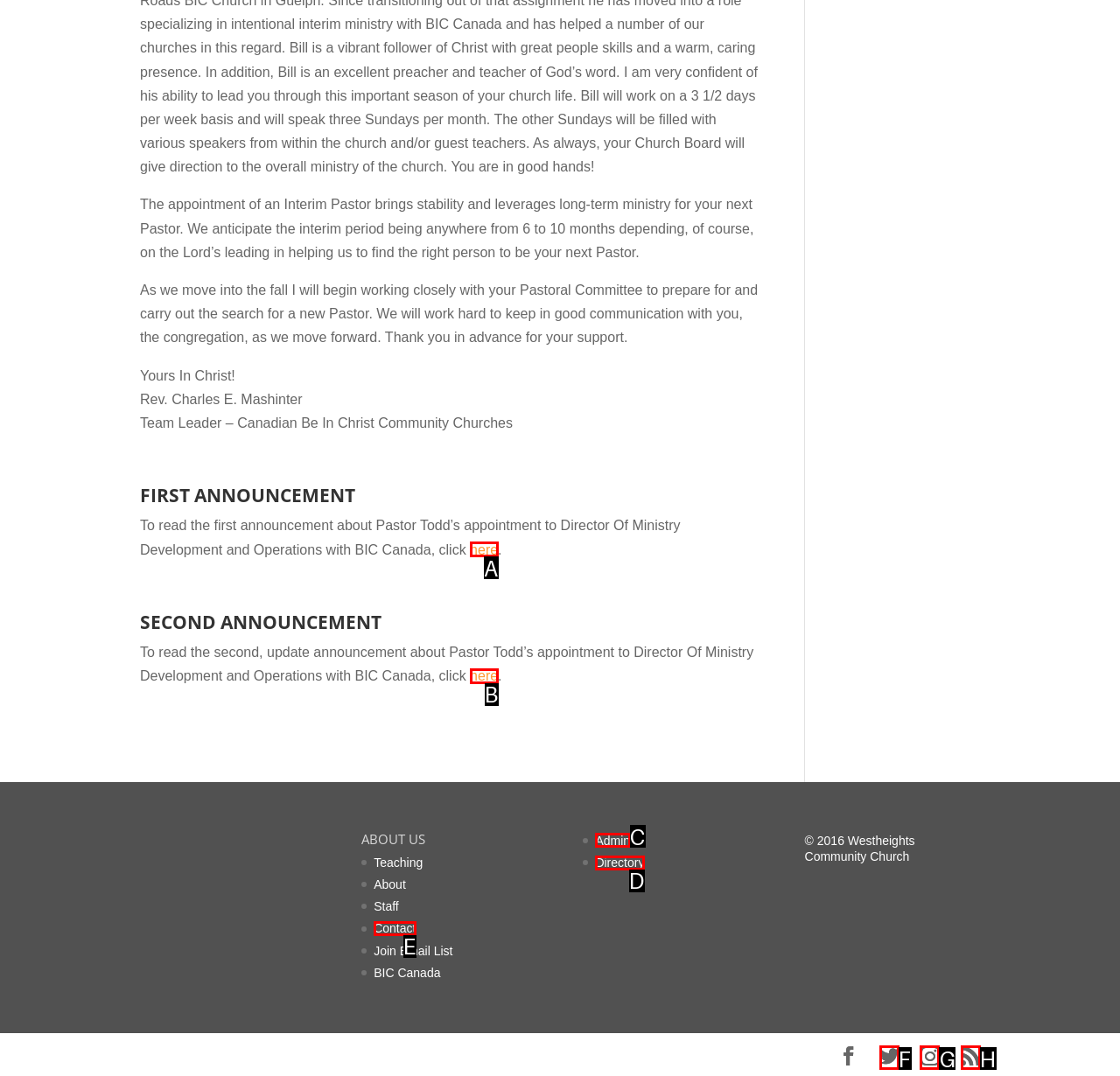Based on the given description: Admin, identify the correct option and provide the corresponding letter from the given choices directly.

C